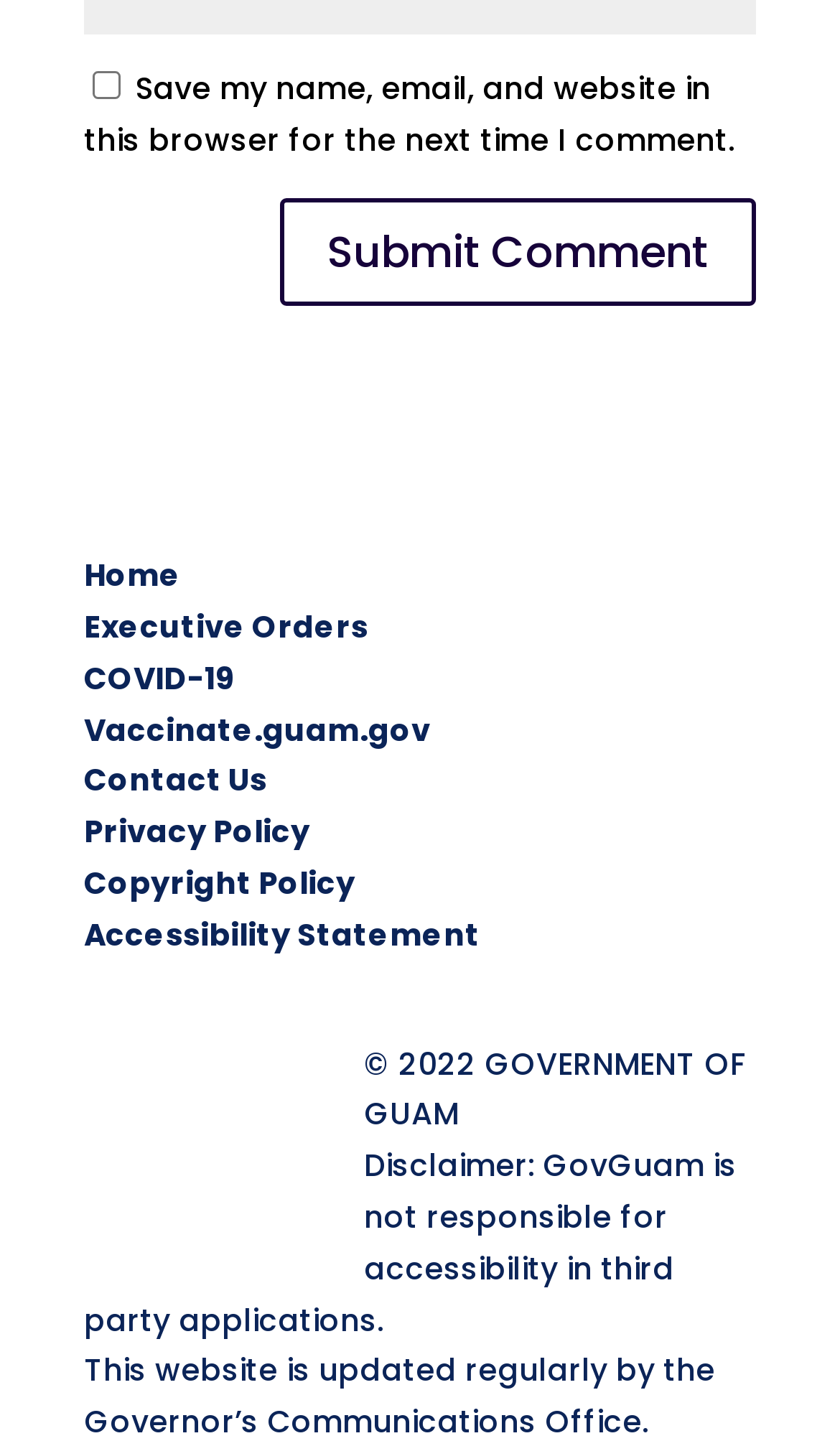What is the copyright year of the website? Based on the screenshot, please respond with a single word or phrase.

2022